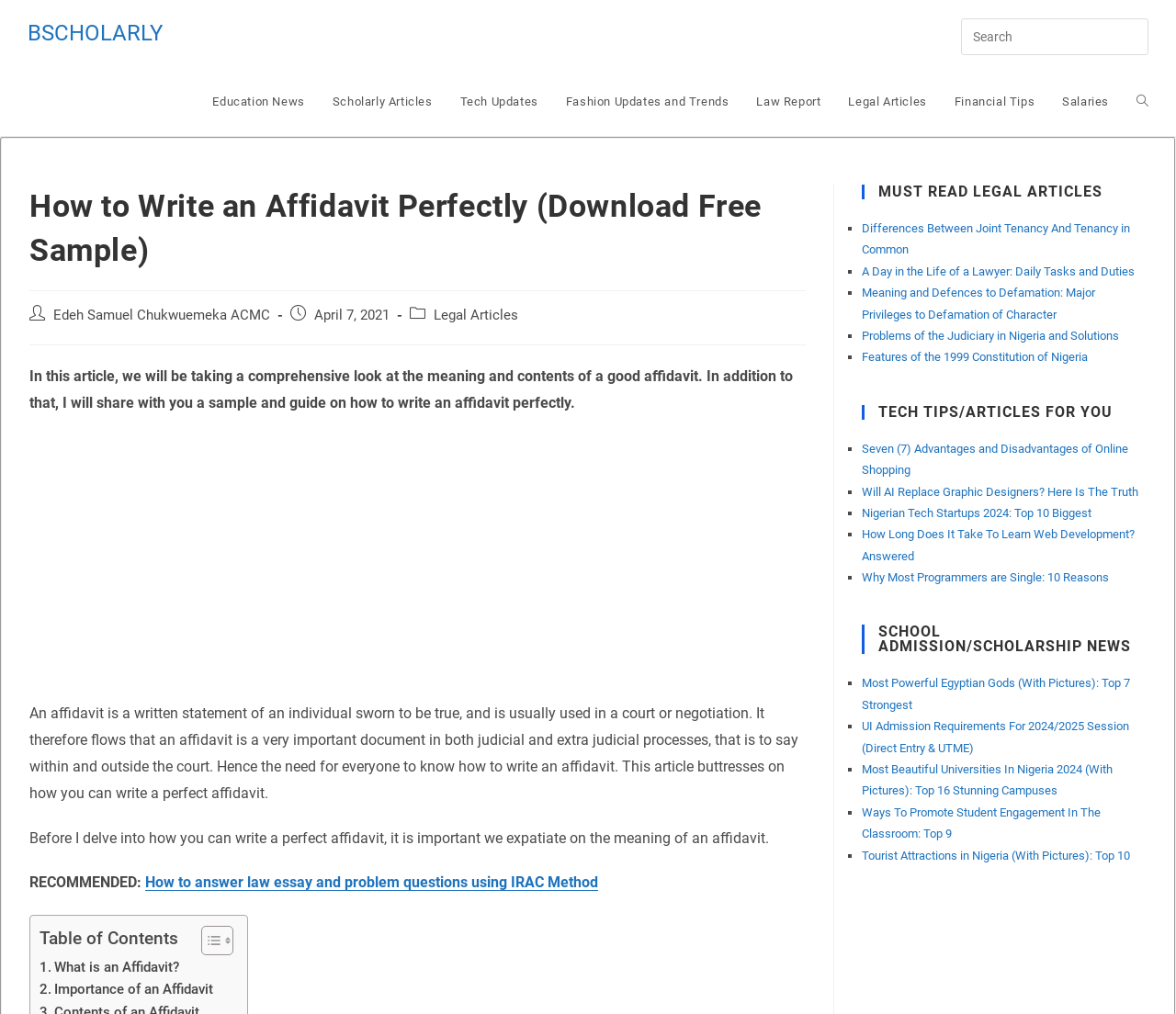Determine the bounding box coordinates for the area that should be clicked to carry out the following instruction: "Explore differences between joint tenancy and tenancy in common".

[0.732, 0.218, 0.961, 0.253]